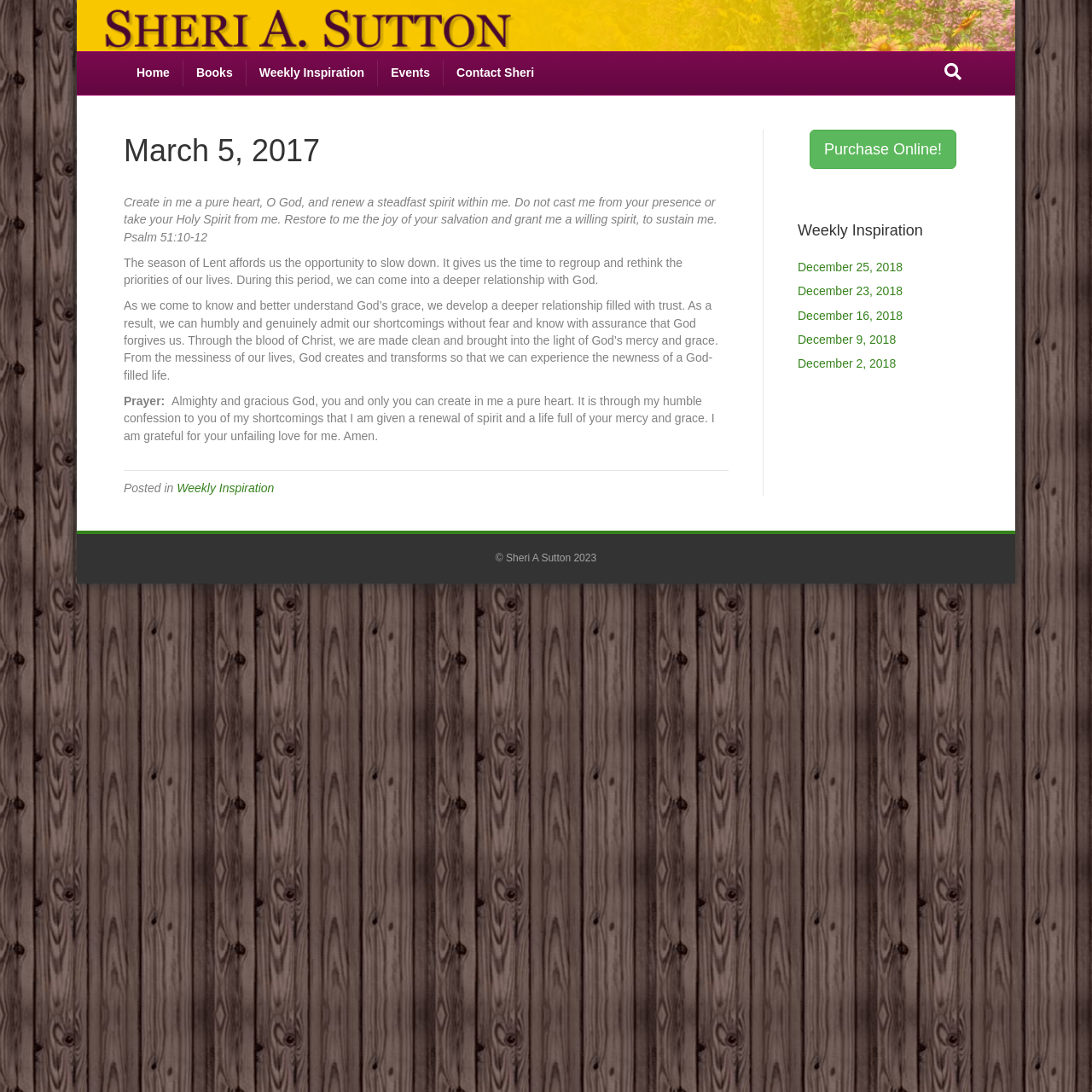How many paragraphs are there in the article?
From the details in the image, provide a complete and detailed answer to the question.

The article contains four paragraphs of text, each separated by a line break. The paragraphs are identified by their bounding box coordinates and OCR text, which indicate that there are four distinct blocks of text.